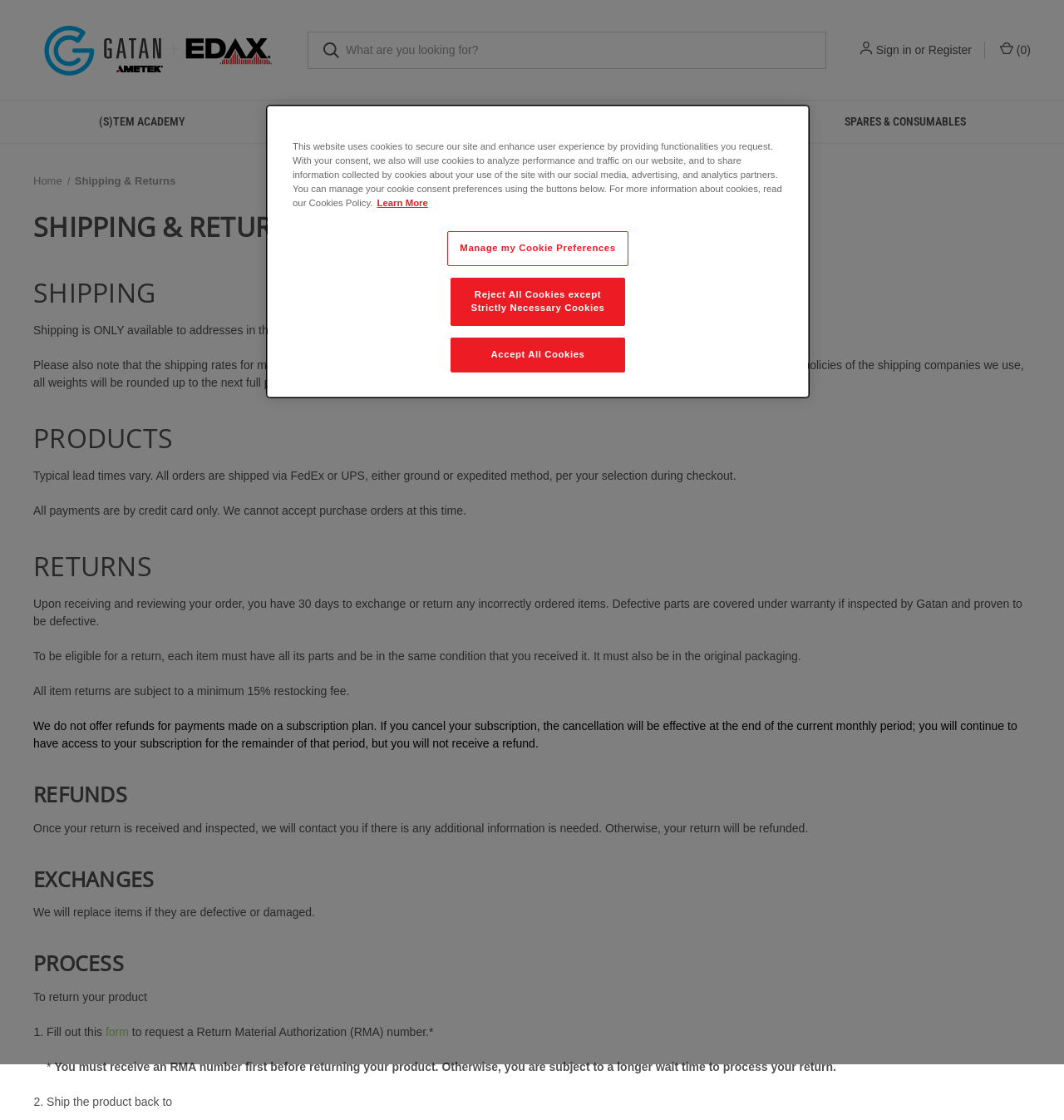Provide a short answer using a single word or phrase for the following question: 
What is the purpose of the shipping policy?

To inform about shipping and returns